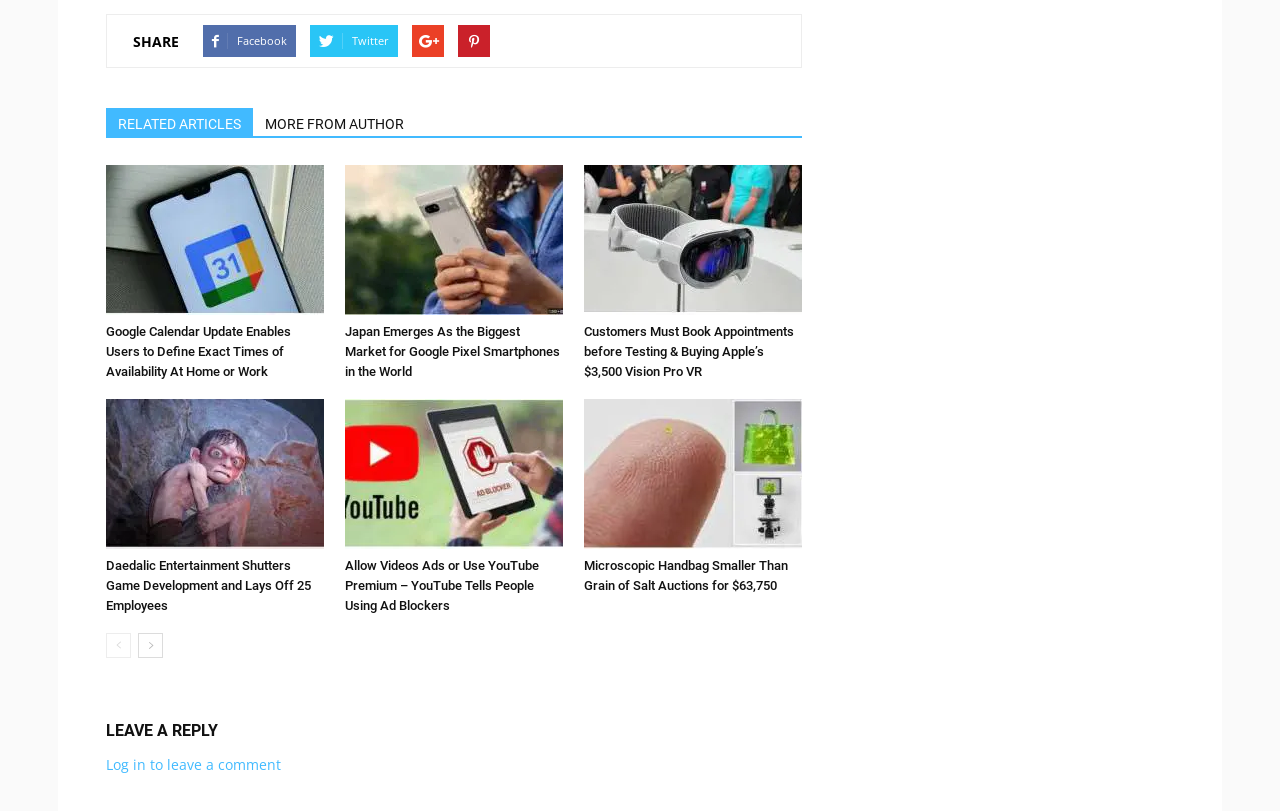Specify the bounding box coordinates for the region that must be clicked to perform the given instruction: "Click the Gulf Savannah NRM link".

None